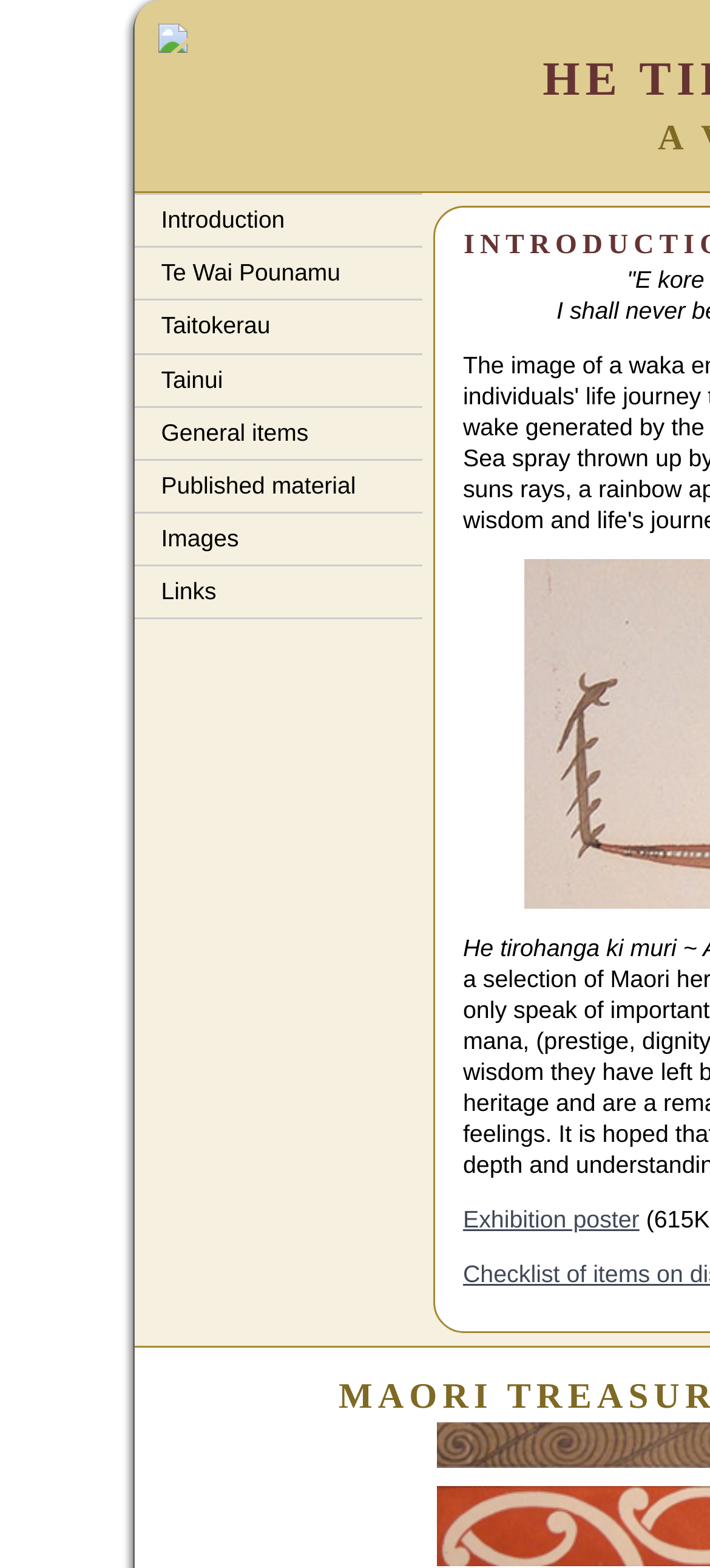Please determine the bounding box coordinates, formatted as (top-left x, top-left y, bottom-right x, bottom-right y), with all values as floating point numbers between 0 and 1. Identify the bounding box of the region described as: Facebook

None